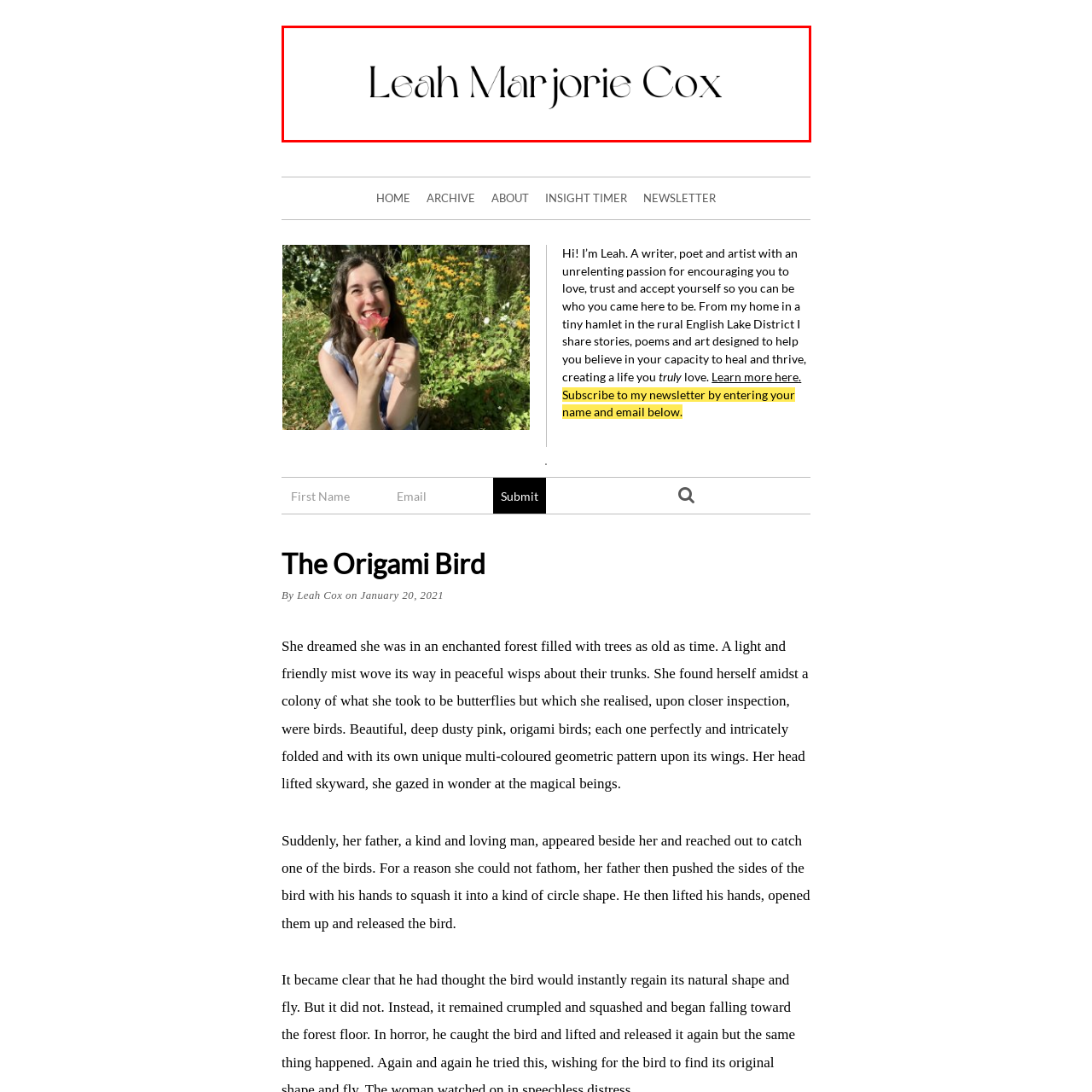What is Leah's profession?
Examine the visual content inside the red box and reply with a single word or brief phrase that best answers the question.

Writer, poet, and artist